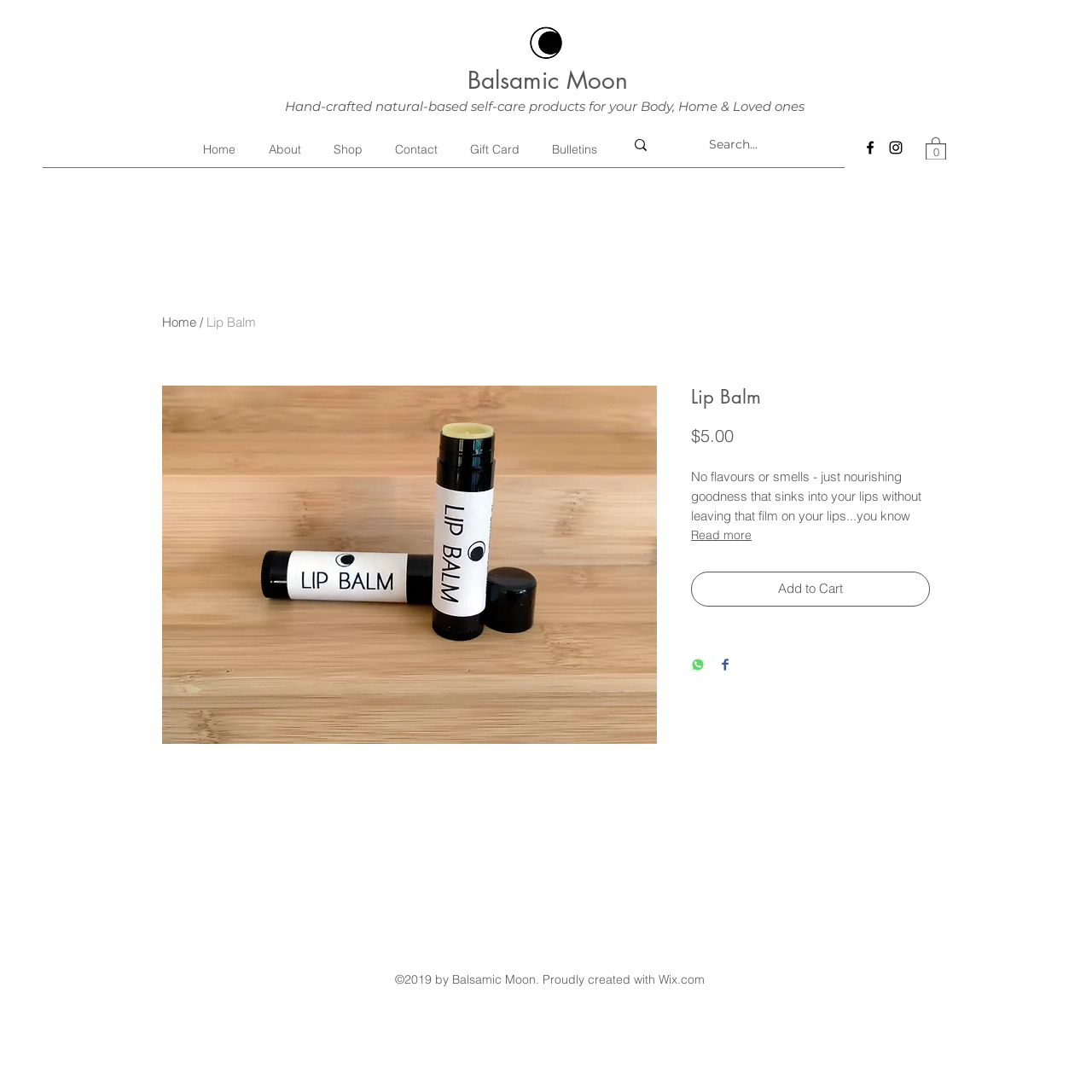Identify the bounding box coordinates of the region that needs to be clicked to carry out this instruction: "Add lip balm to cart". Provide these coordinates as four float numbers ranging from 0 to 1, i.e., [left, top, right, bottom].

[0.633, 0.524, 0.852, 0.555]